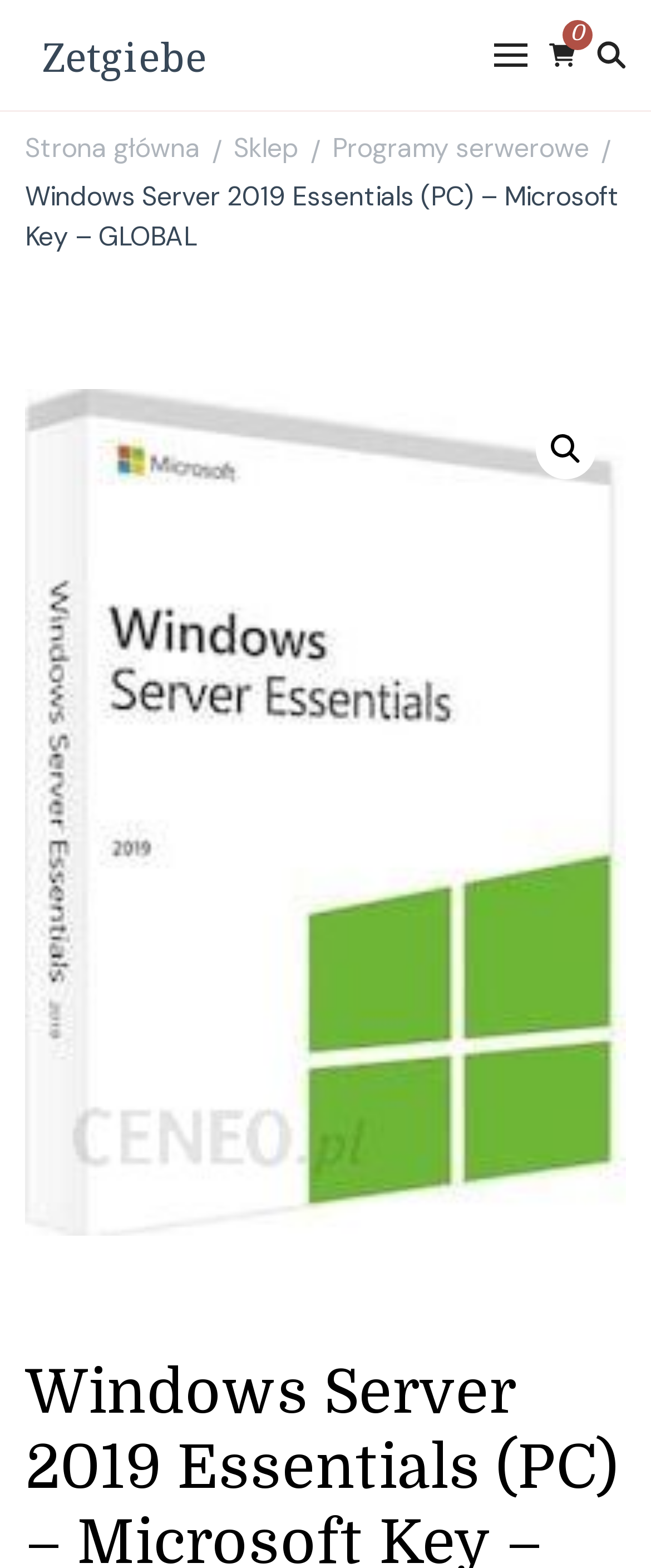Can you specify the bounding box coordinates for the region that should be clicked to fulfill this instruction: "visit Strona główna".

[0.038, 0.083, 0.308, 0.108]